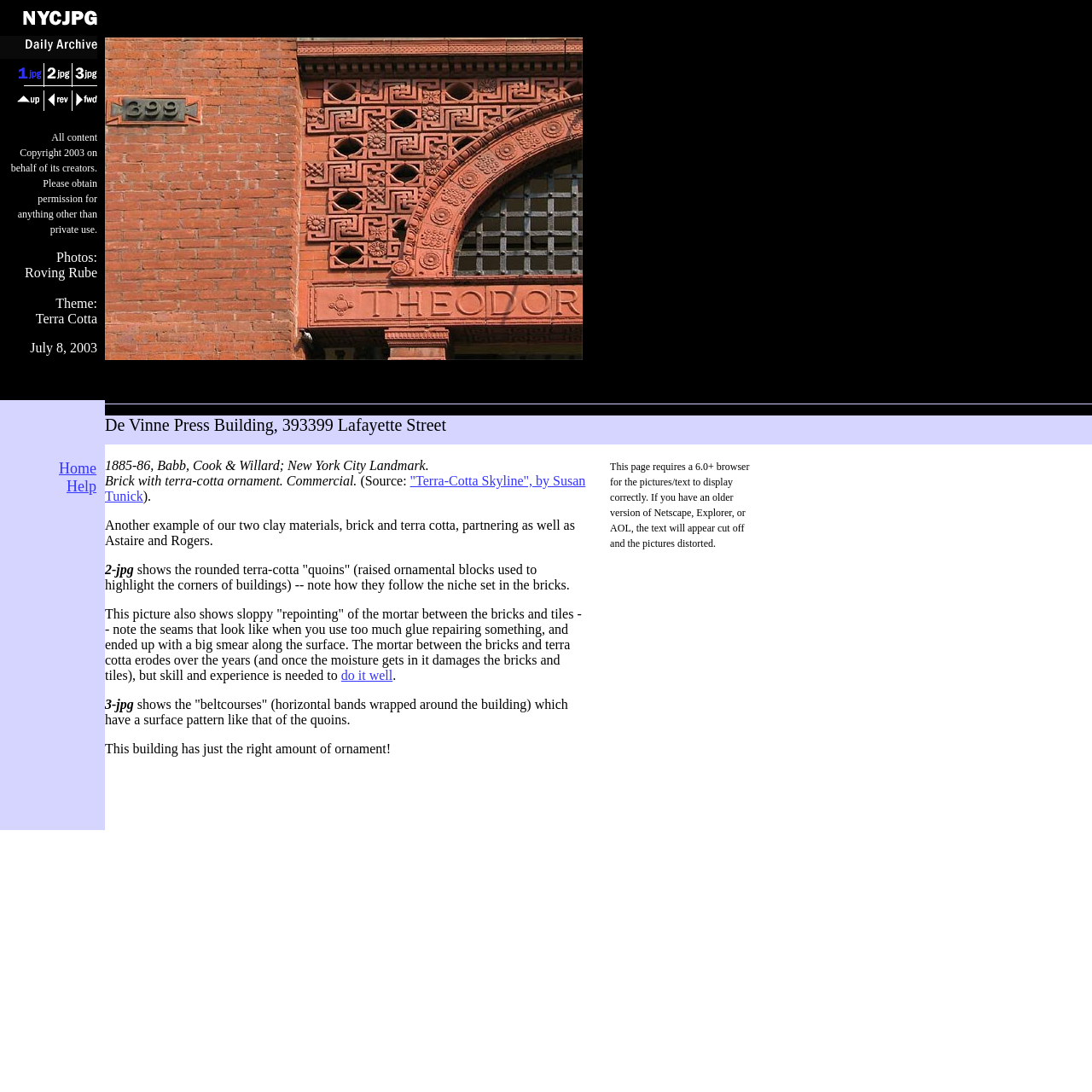Determine the coordinates of the bounding box for the clickable area needed to execute this instruction: "go to blog home".

None